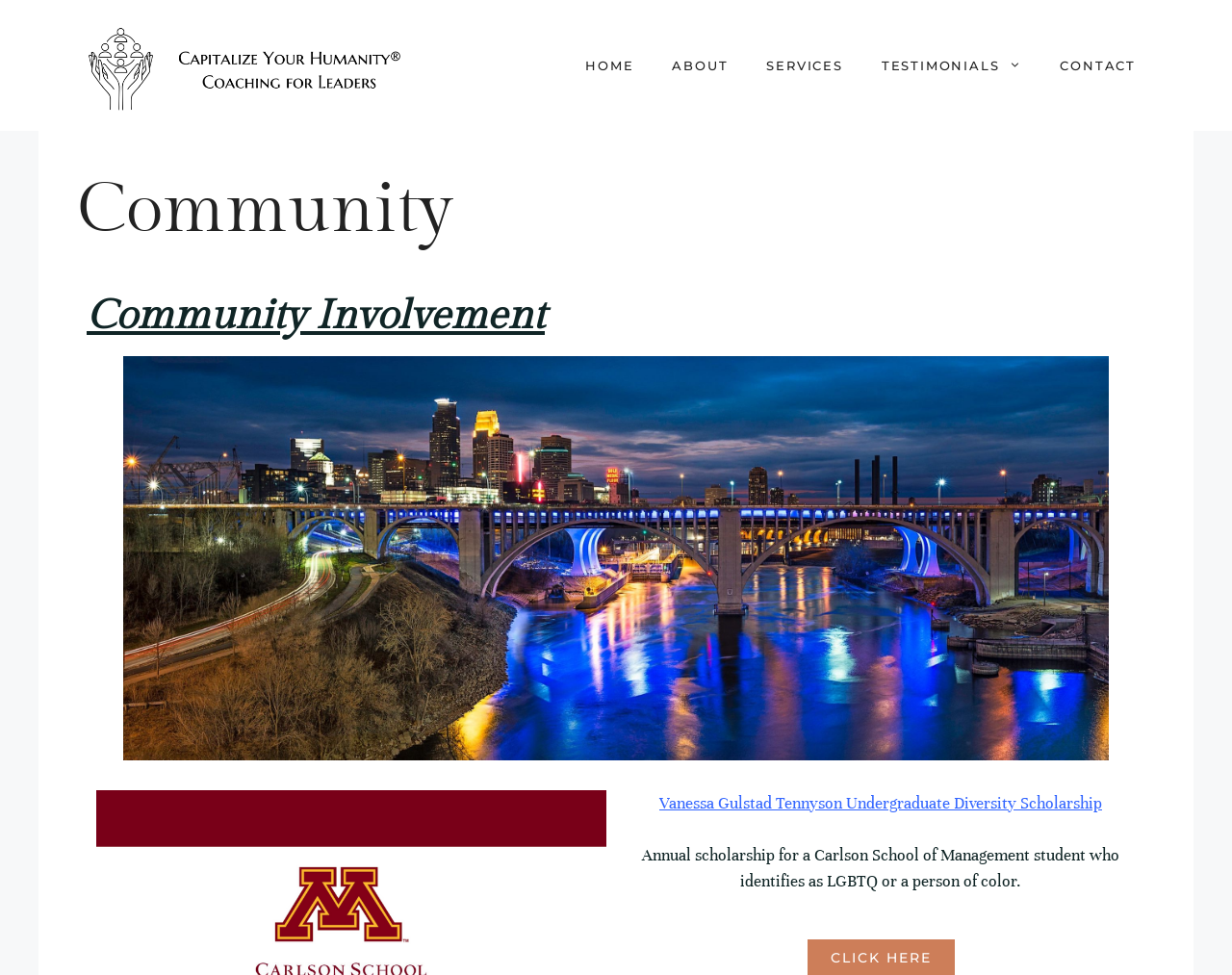From the details in the image, provide a thorough response to the question: What is the name of the school mentioned?

I found the answer by reading the text element with ID 559, which describes the scholarship. The text mentions 'Carlson School of Management student', indicating that the school is Carlson School of Management.